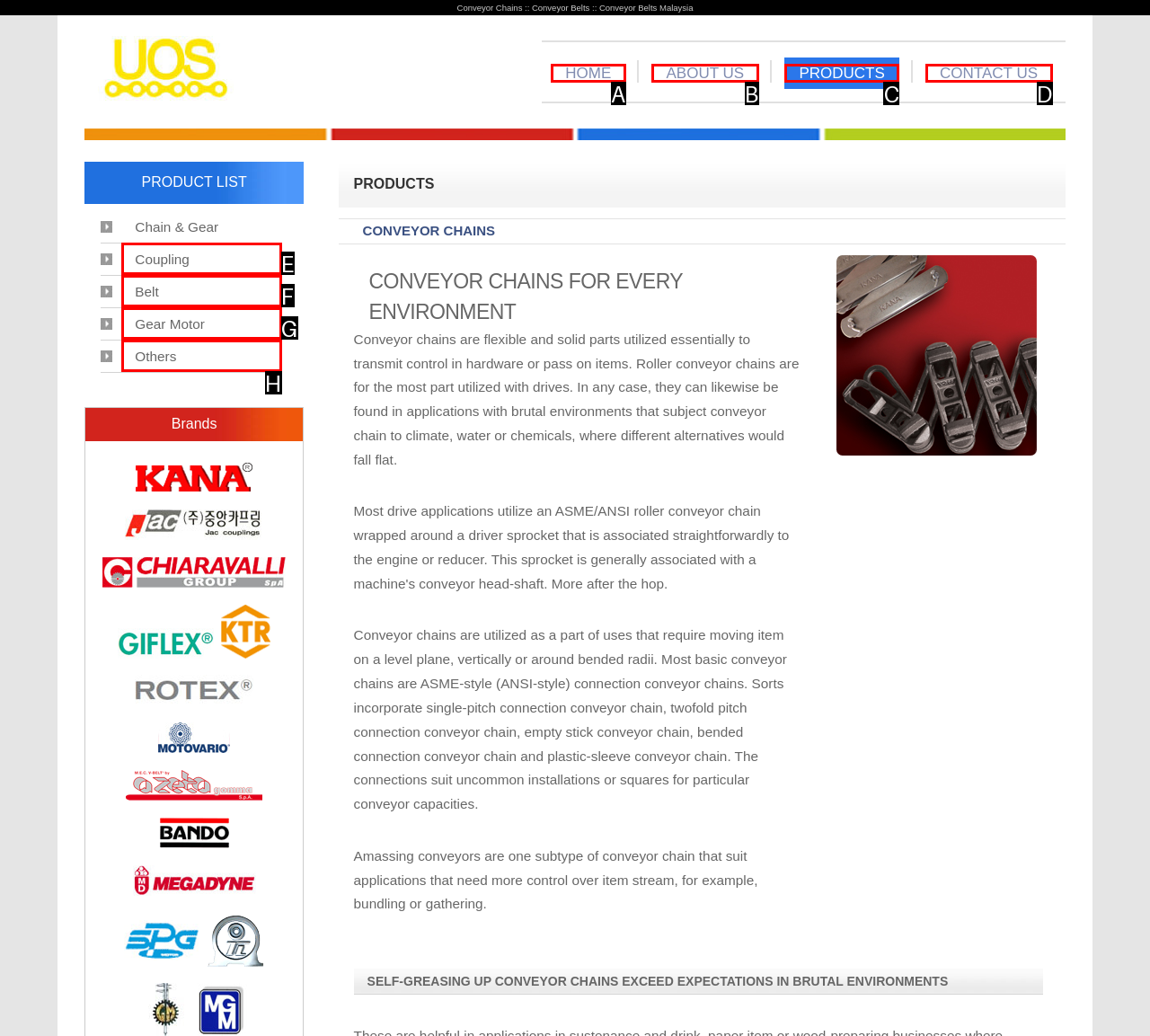Point out the option that best suits the description: HKMA
Indicate your answer with the letter of the selected choice.

None